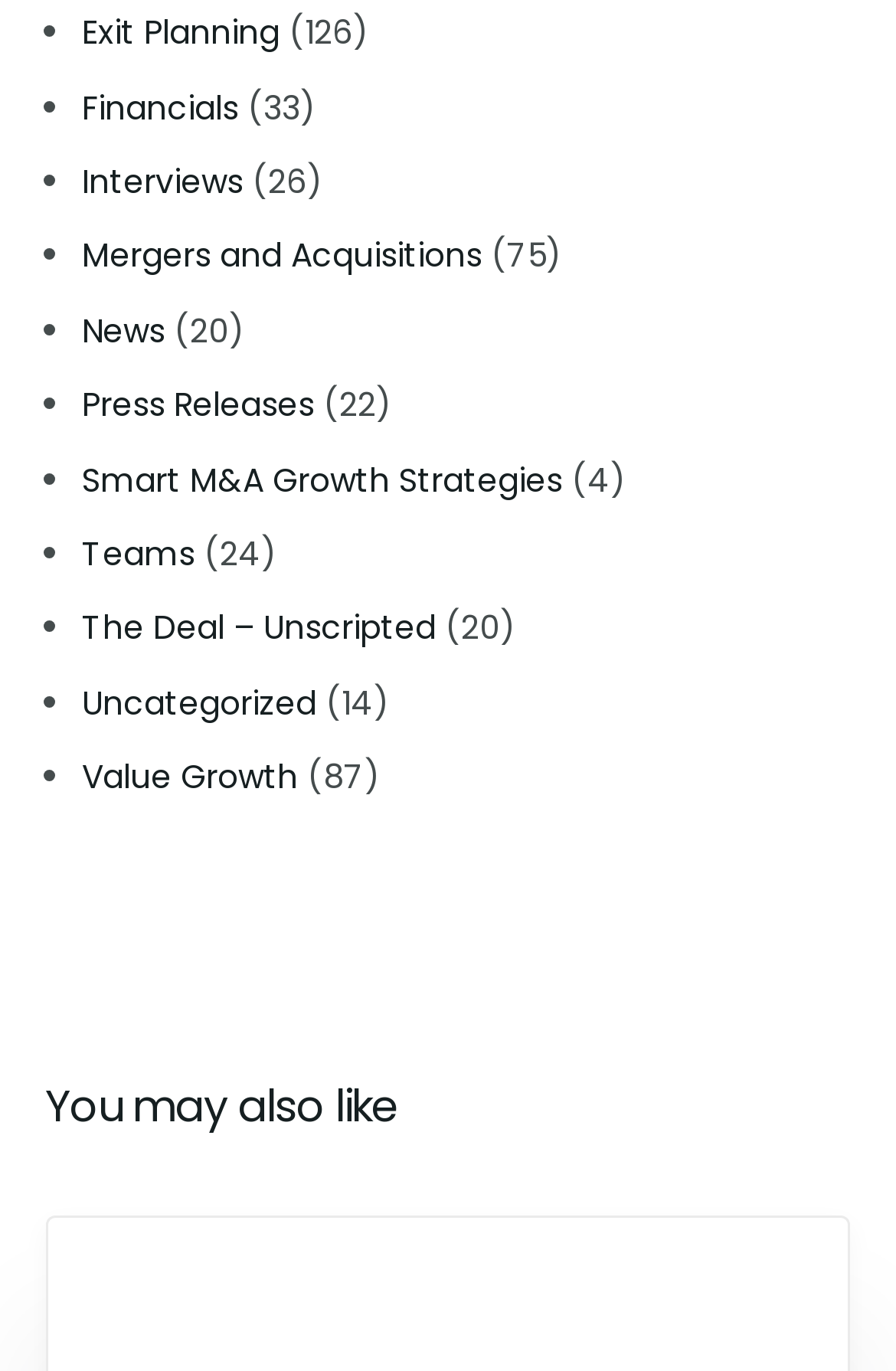Can you pinpoint the bounding box coordinates for the clickable element required for this instruction: "Click on Exit Planning"? The coordinates should be four float numbers between 0 and 1, i.e., [left, top, right, bottom].

[0.092, 0.007, 0.312, 0.041]